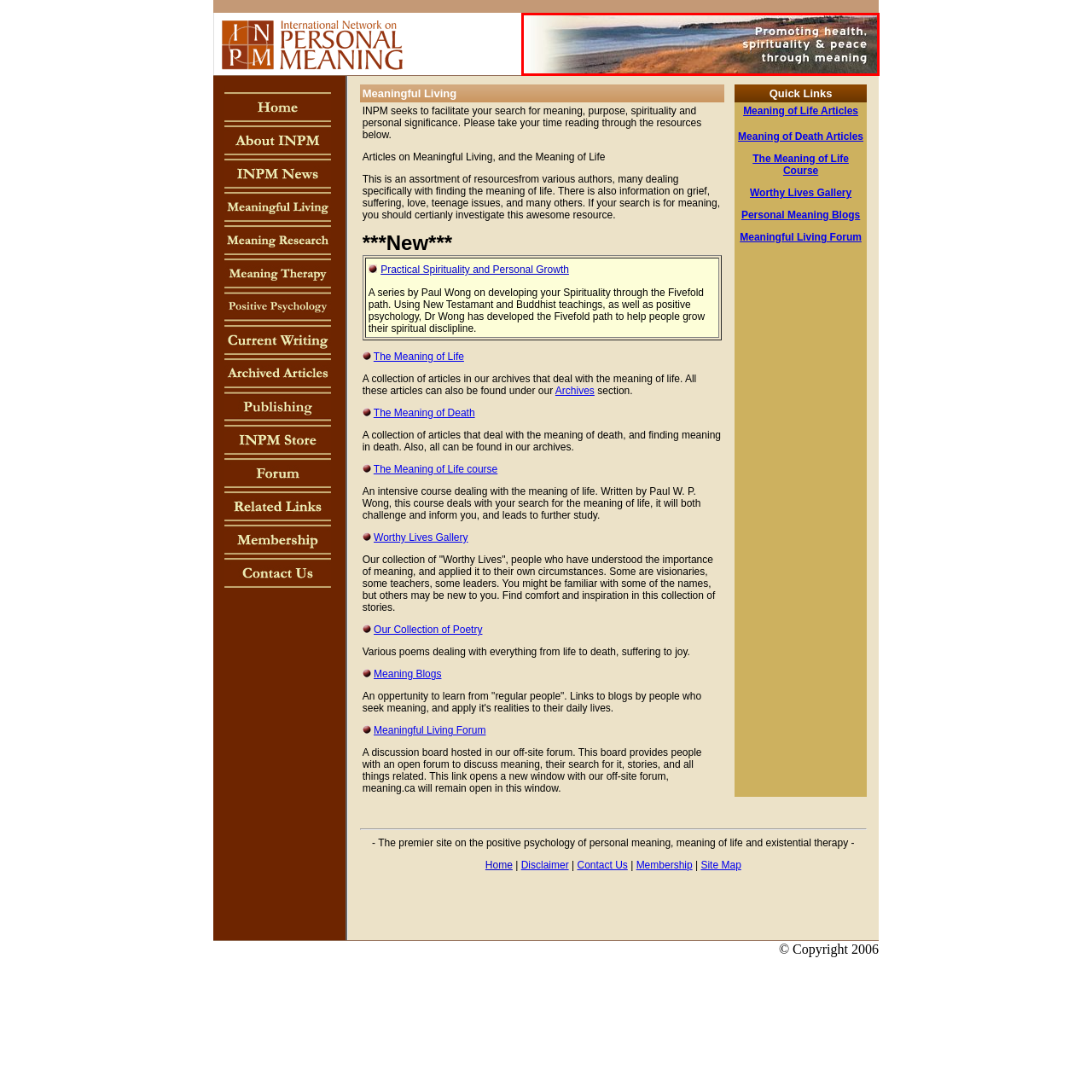Give a detailed account of the visual elements present in the image highlighted by the red border.

The image features a serene coastal scene, showcasing gentle waves lapping at a sandy shore under a soft, pastel sky. Overlaying this tranquil backdrop are the words "Promoting health, spirituality & peace through meaning," emphasizing a commitment to holistic well-being. This message aligns with themes of personal significance and the search for meaning in life, aimed at fostering a sense of harmony and purpose. The visual and textual elements work together to inspire reflection on one's journey toward a fulfilling and meaningful existence.